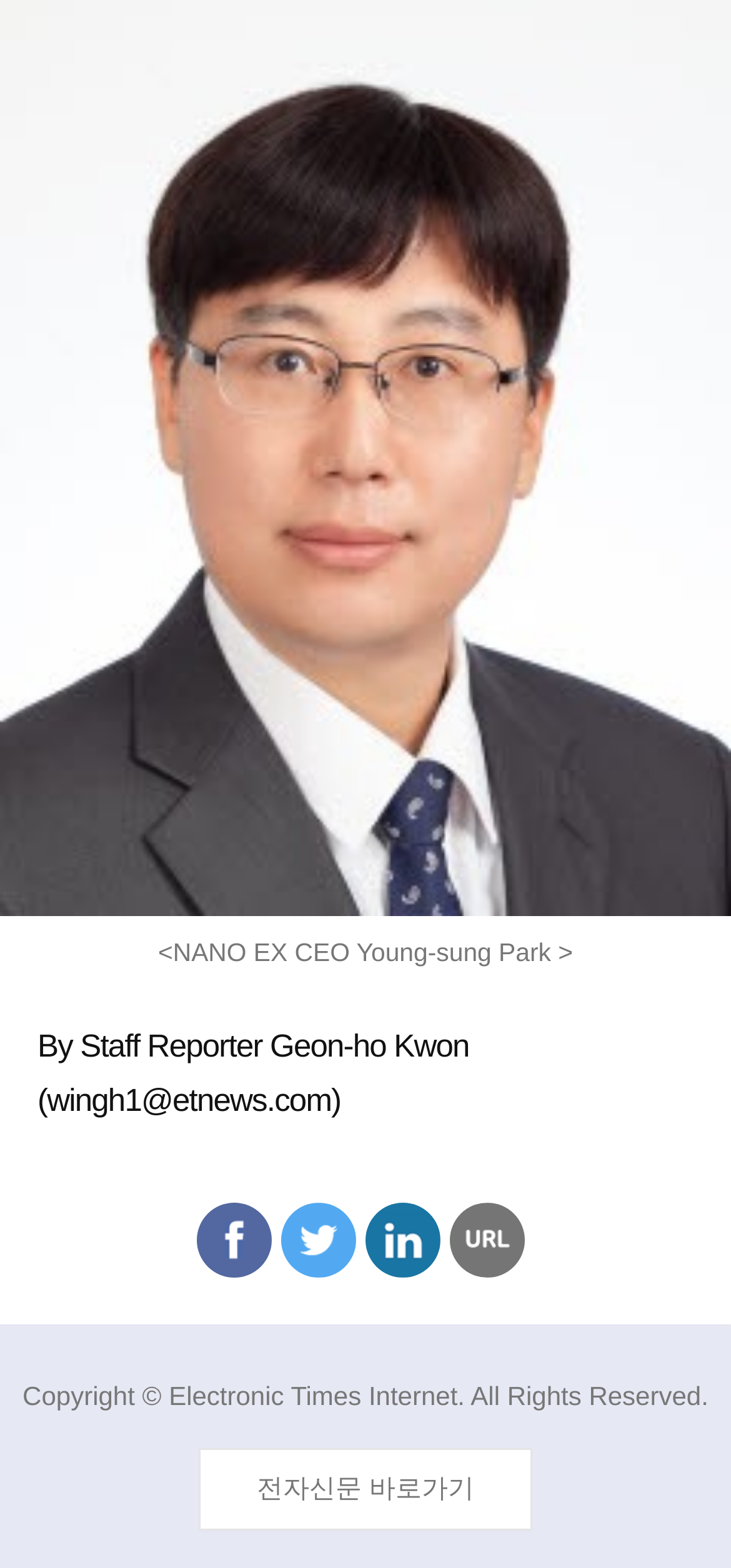Analyze the image and provide a detailed answer to the question: What is the copyright information?

The StaticText element with ID 44 contains the copyright information, which is 'Copyright © Electronic Times Internet. All Rights Reserved.'.